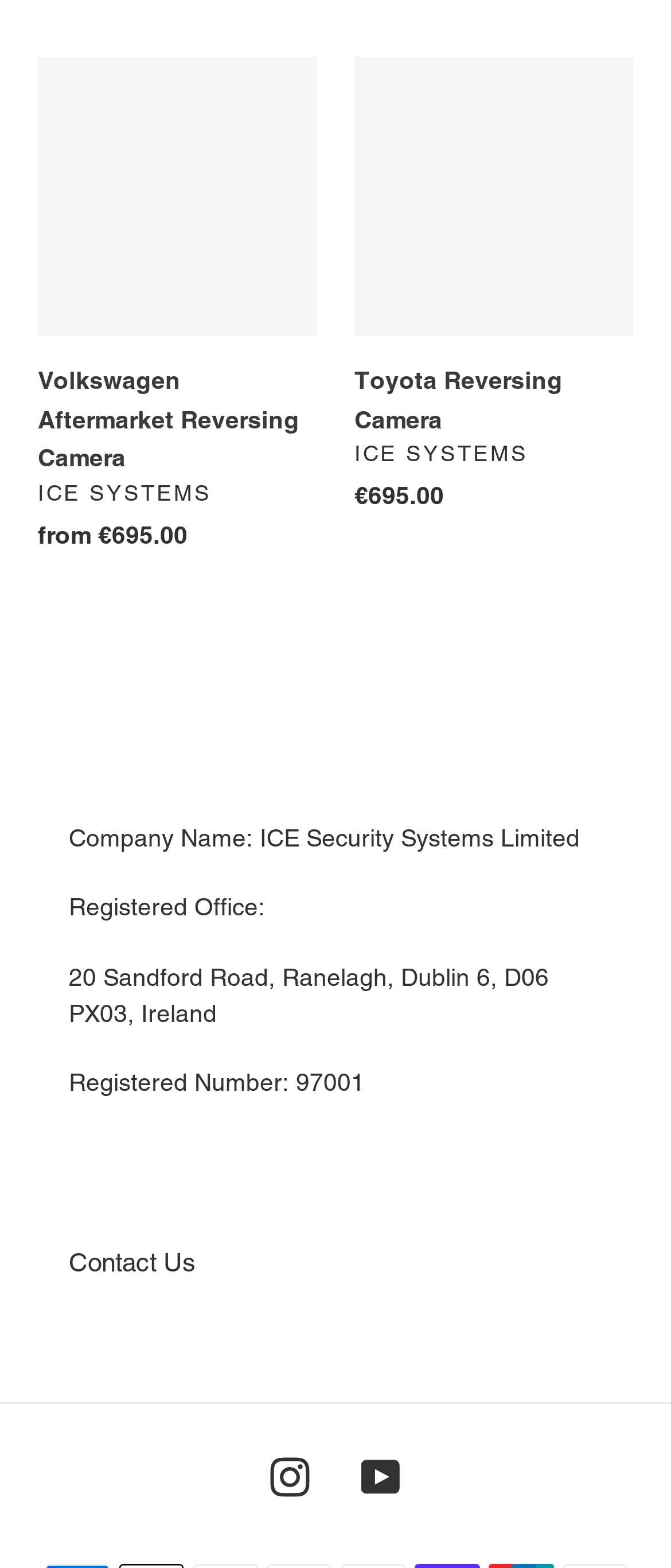How many reversing camera products are listed?
Look at the image and provide a short answer using one word or a phrase.

2